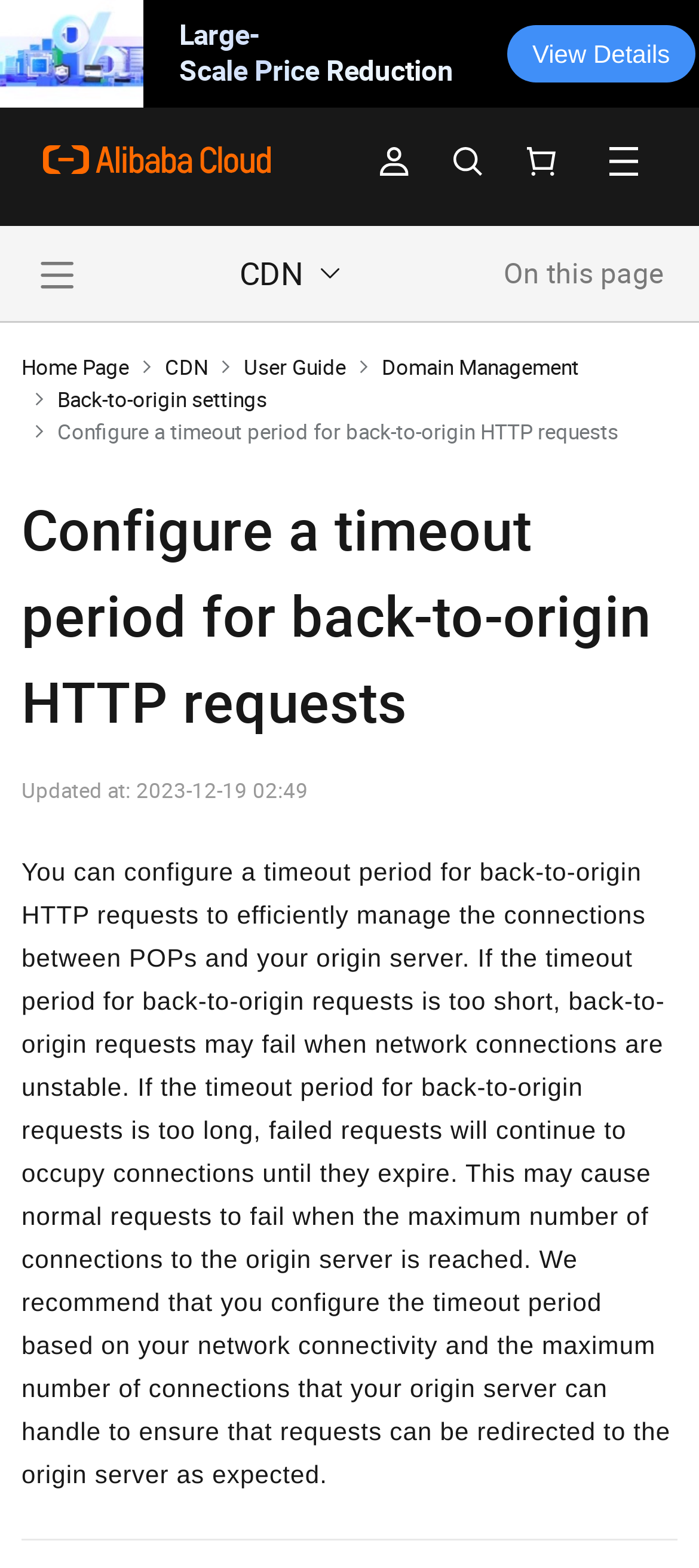Locate the heading on the webpage and return its text.

Configure a timeout period for back-to-origin HTTP requests